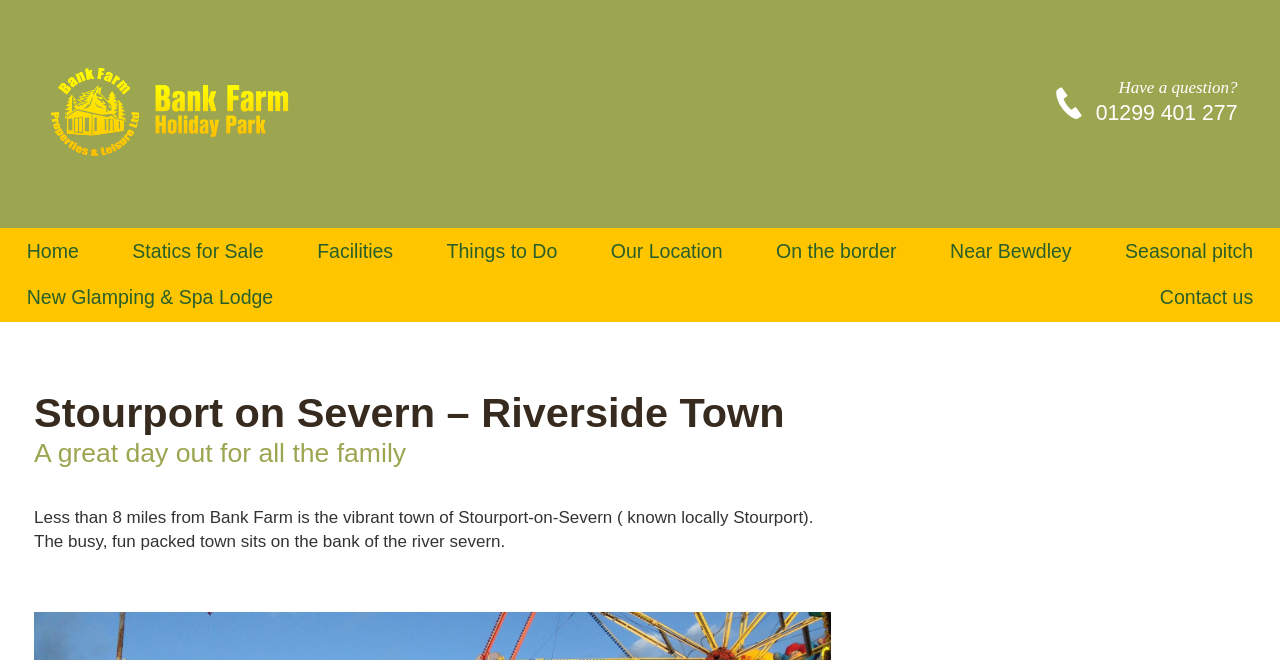Please find the bounding box coordinates of the element that needs to be clicked to perform the following instruction: "Learn about the Facilities". The bounding box coordinates should be four float numbers between 0 and 1, represented as [left, top, right, bottom].

[0.24, 0.345, 0.315, 0.416]